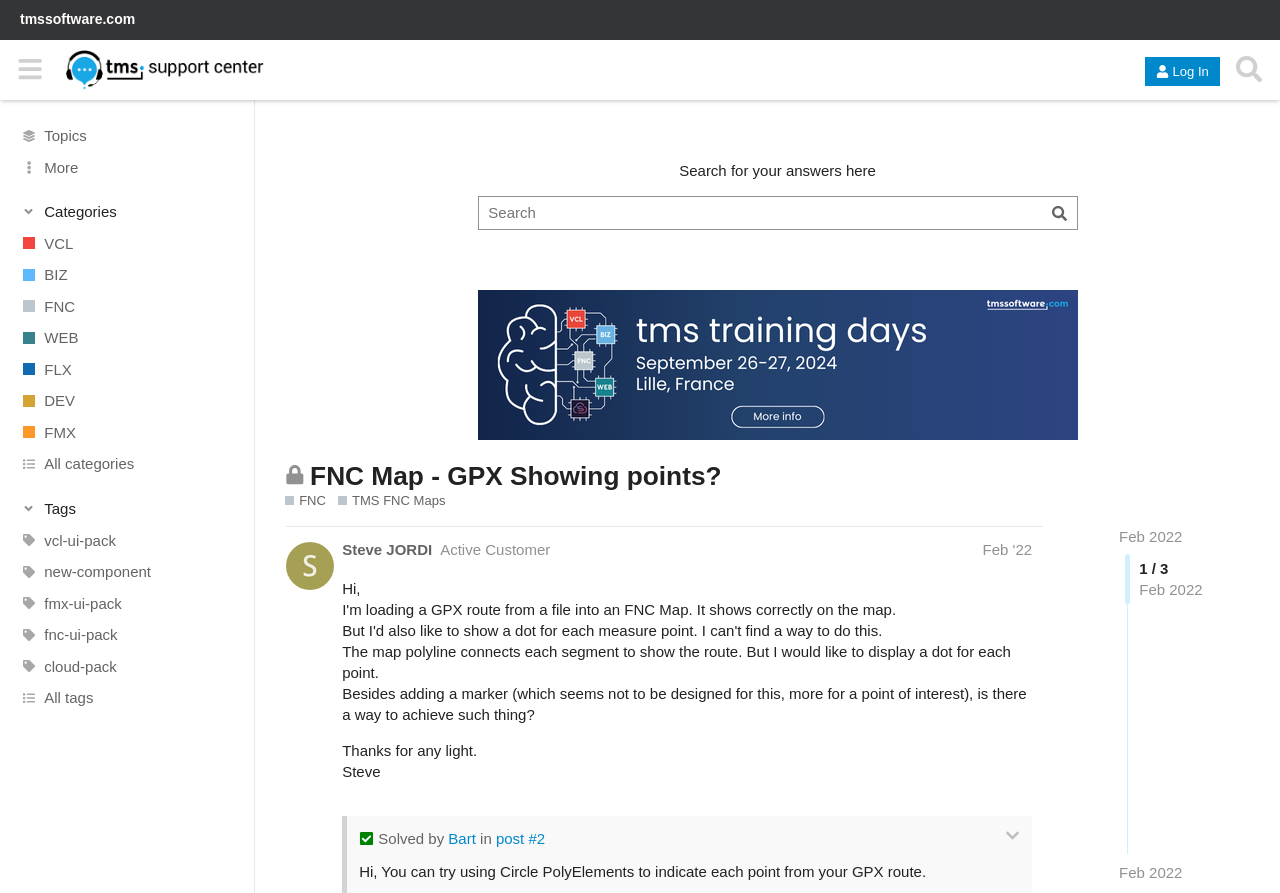Please pinpoint the bounding box coordinates for the region I should click to adhere to this instruction: "Click on the 'Log In' button".

[0.895, 0.063, 0.953, 0.096]